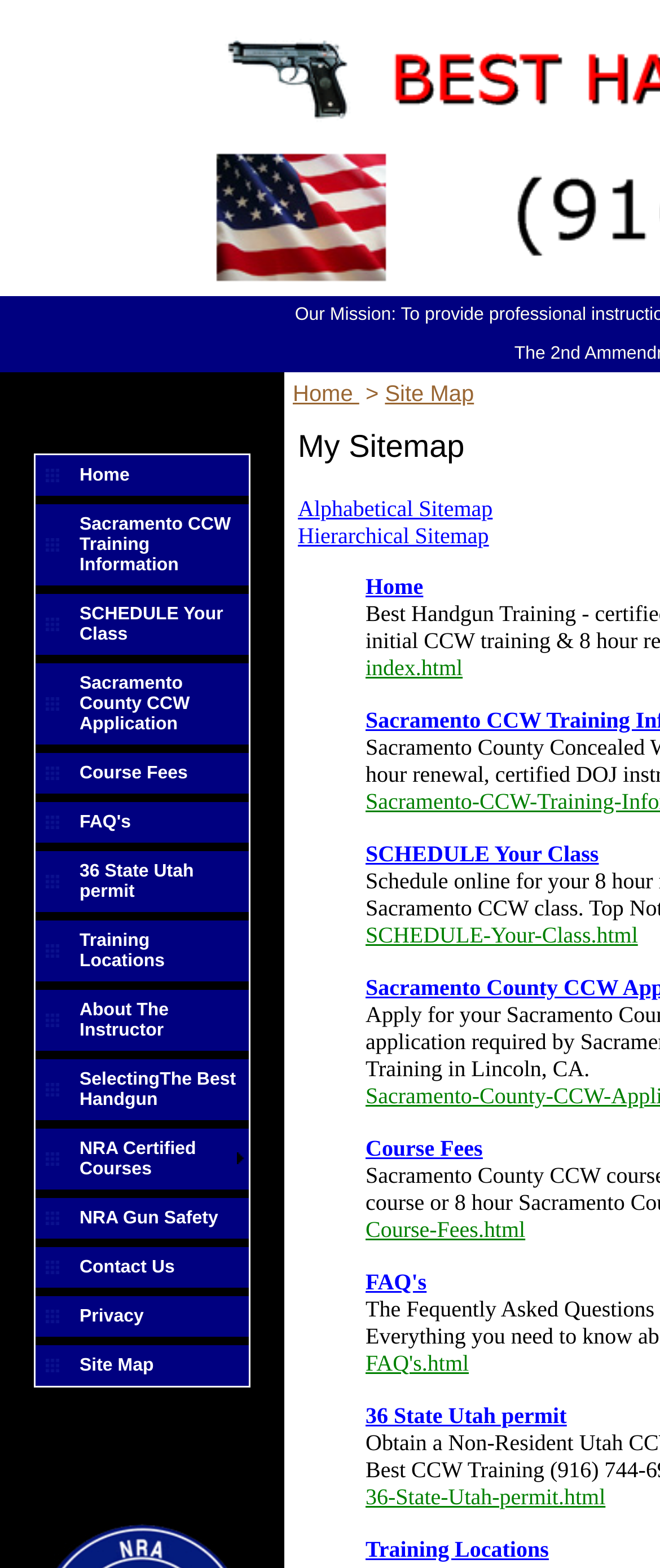Could you determine the bounding box coordinates of the clickable element to complete the instruction: "Click on 'South Carolina At Florida Betting Preview'"? Provide the coordinates as four float numbers between 0 and 1, i.e., [left, top, right, bottom].

None